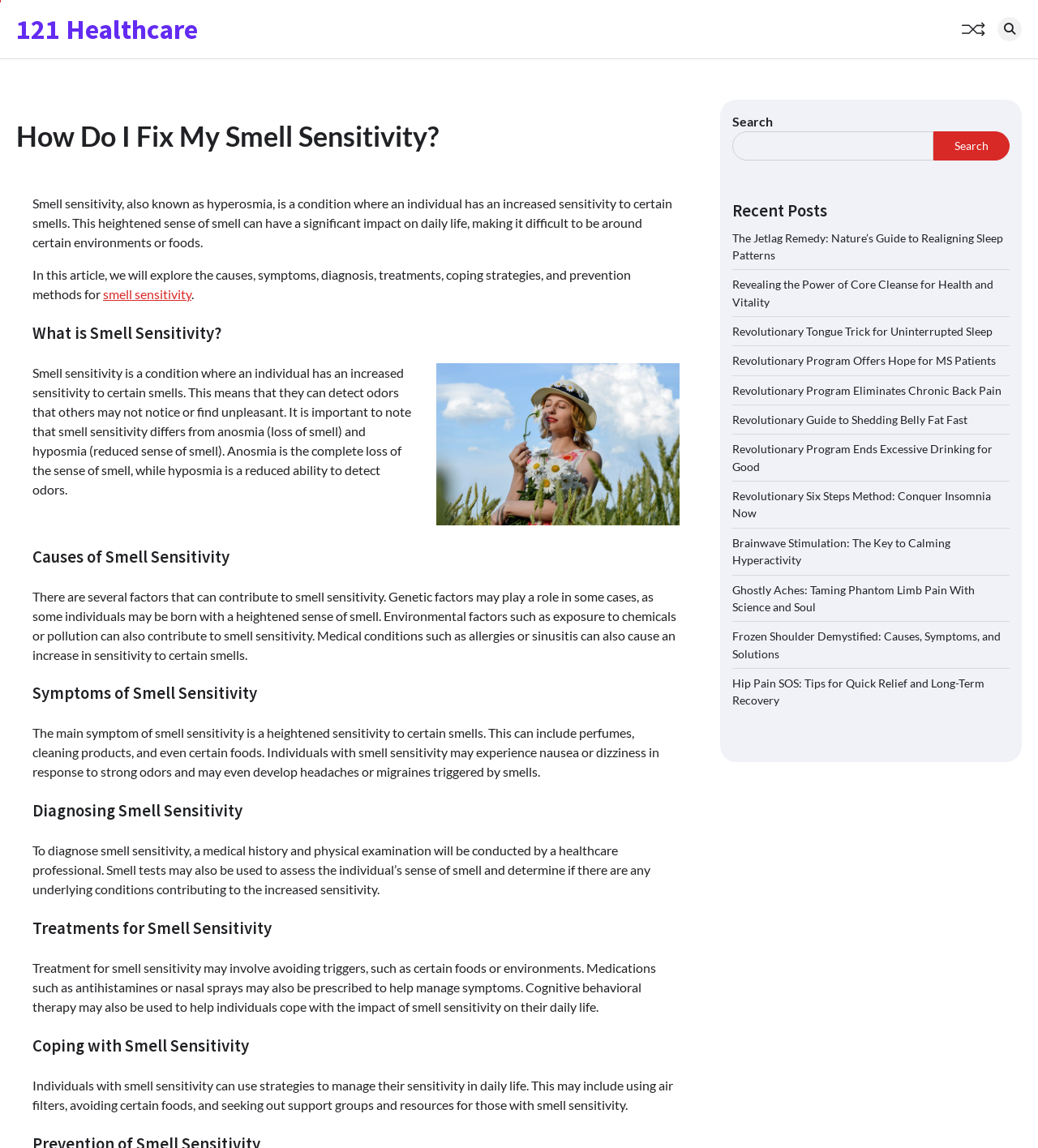Given the following UI element description: "POWERED BY ANVIL NORTHWEST", find the bounding box coordinates in the webpage screenshot.

None